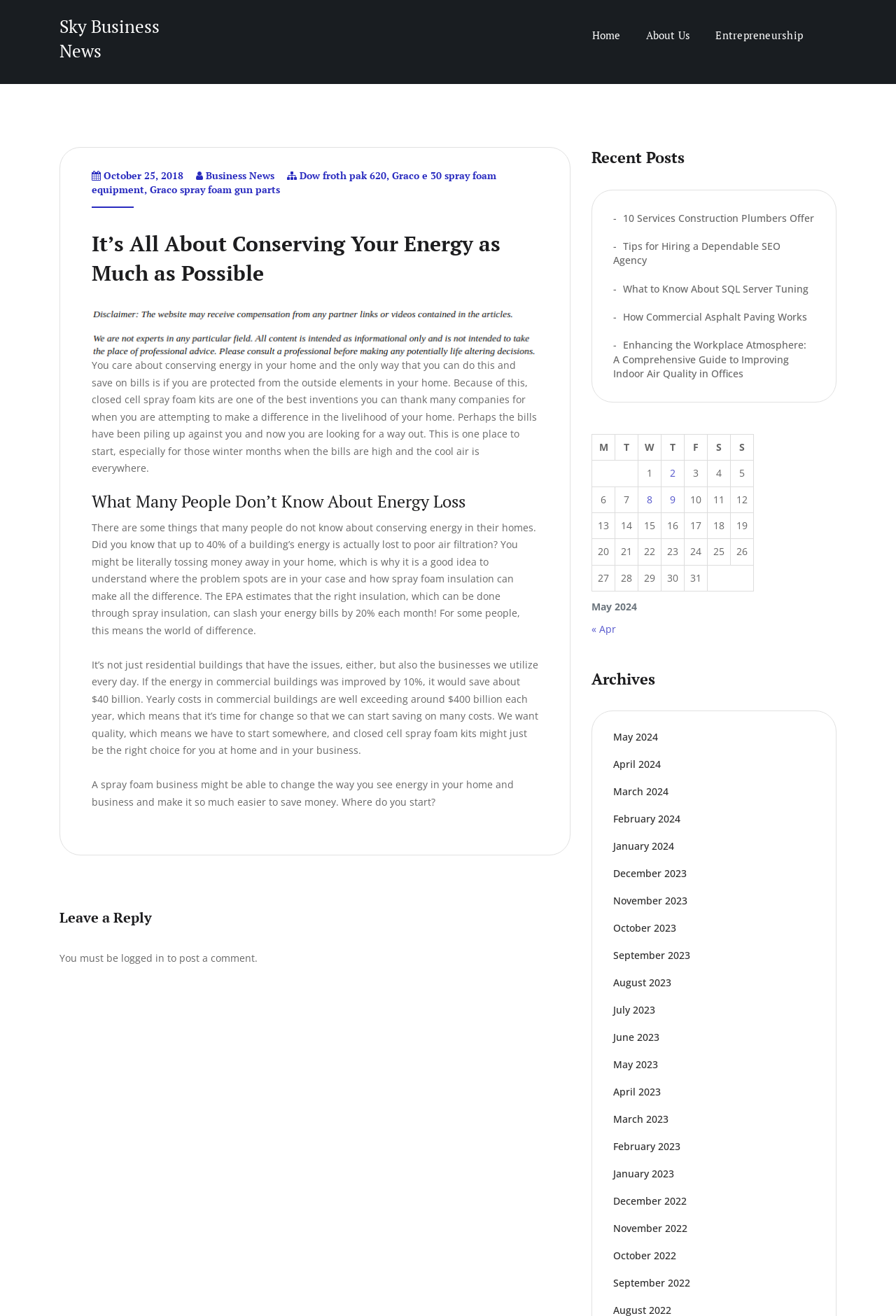What is the topic of the article?
Examine the image closely and answer the question with as much detail as possible.

The topic of the article can be determined by reading the headings and the content of the article. The main heading 'It’s All About Conserving Your Energy as Much as Possible' and the subheadings 'What Many People Don’t Know About Energy Loss' and the content of the article all suggest that the topic is about conserving energy.